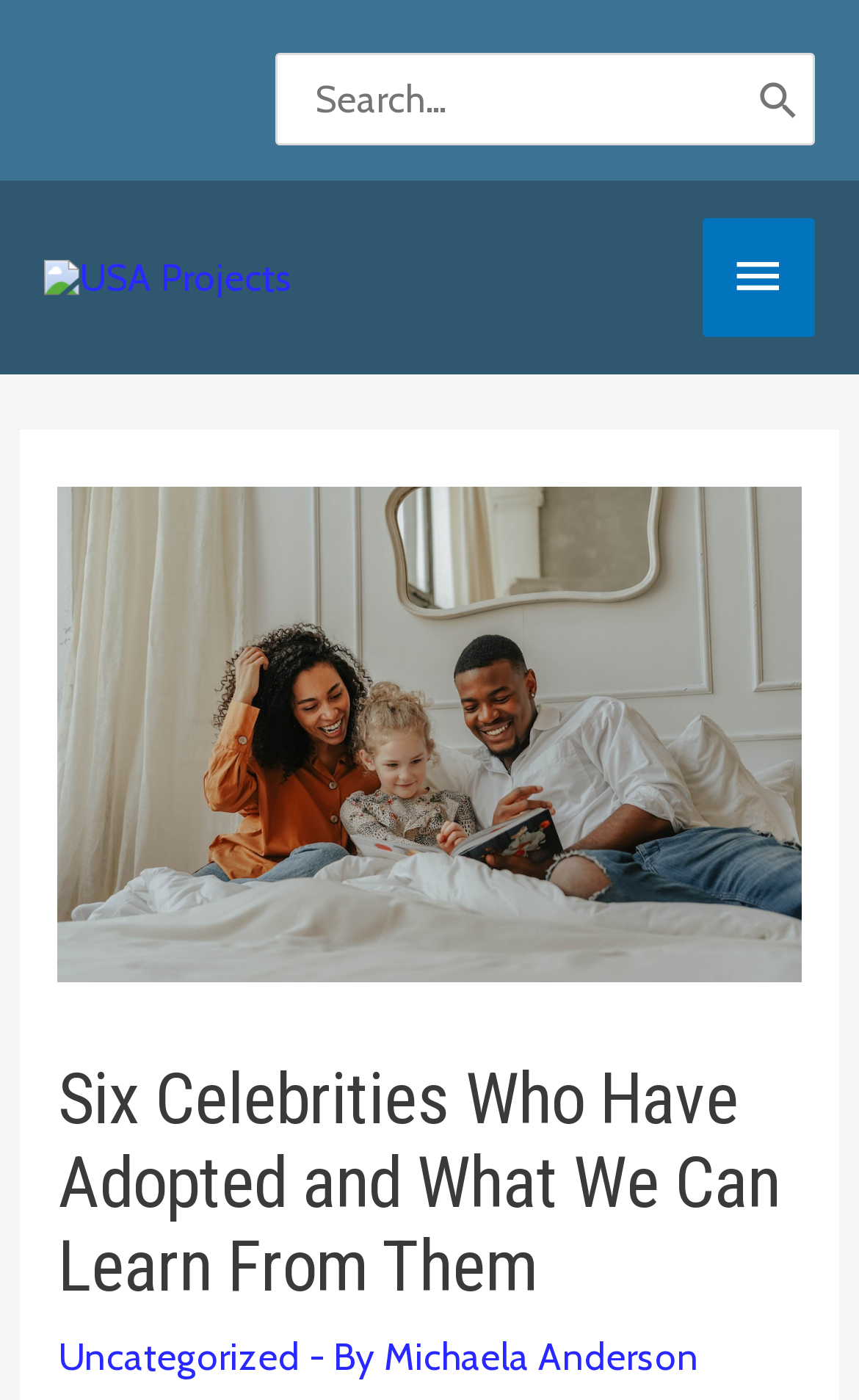Provide a thorough description of the webpage's content and layout.

The webpage is about celebrities who have adopted children and the lessons that can be learned from their stories. At the top of the page, there is a search bar with a search box and a search button, allowing users to search for specific content. 

Below the search bar, there is a link to "USA Projects" accompanied by an image of the same name. 

To the right of the search bar, there is a main menu button that, when expanded, reveals a menu with various options. 

Below the main menu button, there is a large image depicting a family with an adopted child, taking up most of the page's width. 

Underneath the image, there is a heading that reads "Six Celebrities Who Have Adopted and What We Can Learn From Them". 

At the bottom of the page, there are three links: "Uncategorized", "By", and "Michaela Anderson", which are likely related to the article or the author.